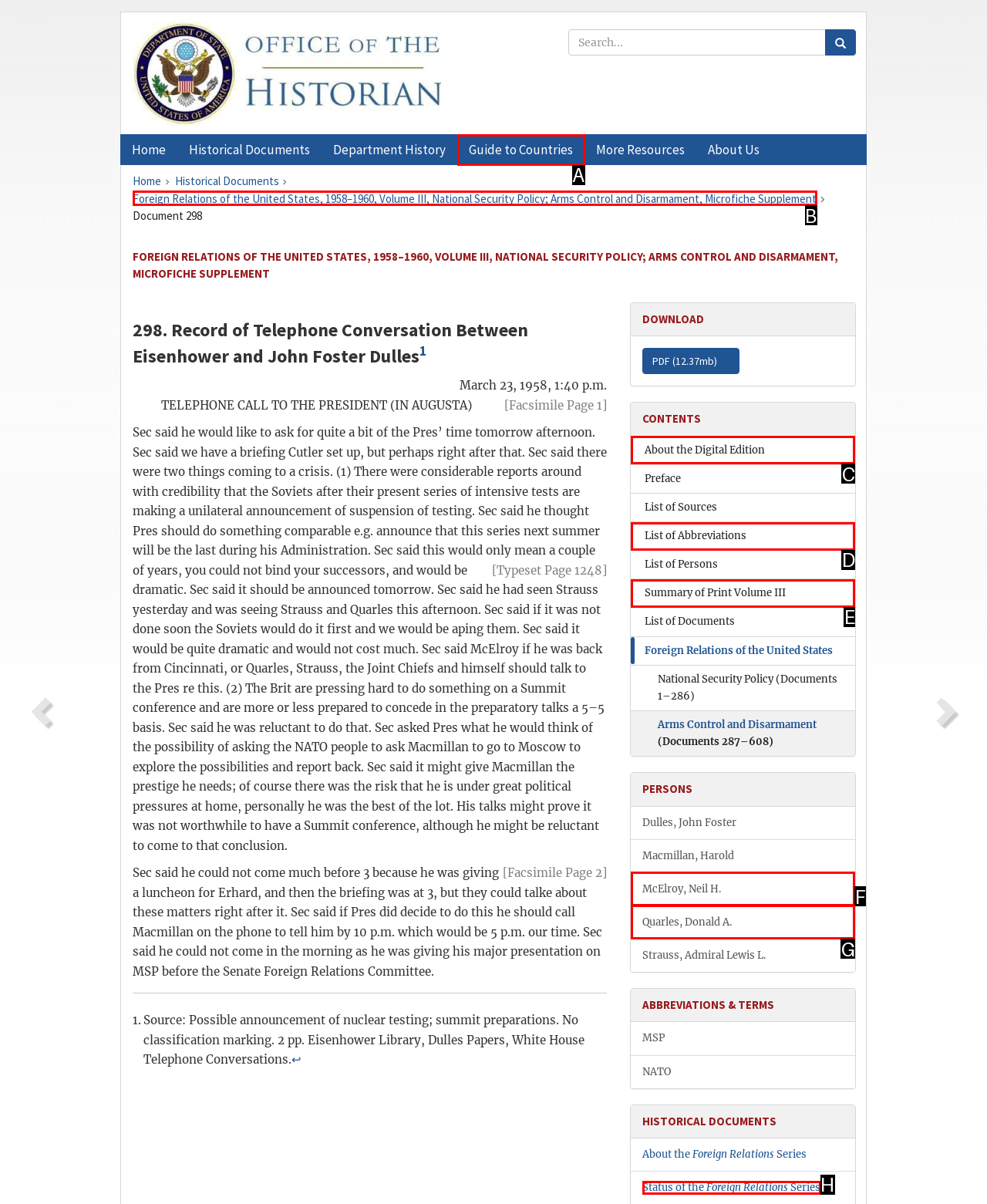Choose the option that best matches the description: About the Digital Edition
Indicate the letter of the matching option directly.

C